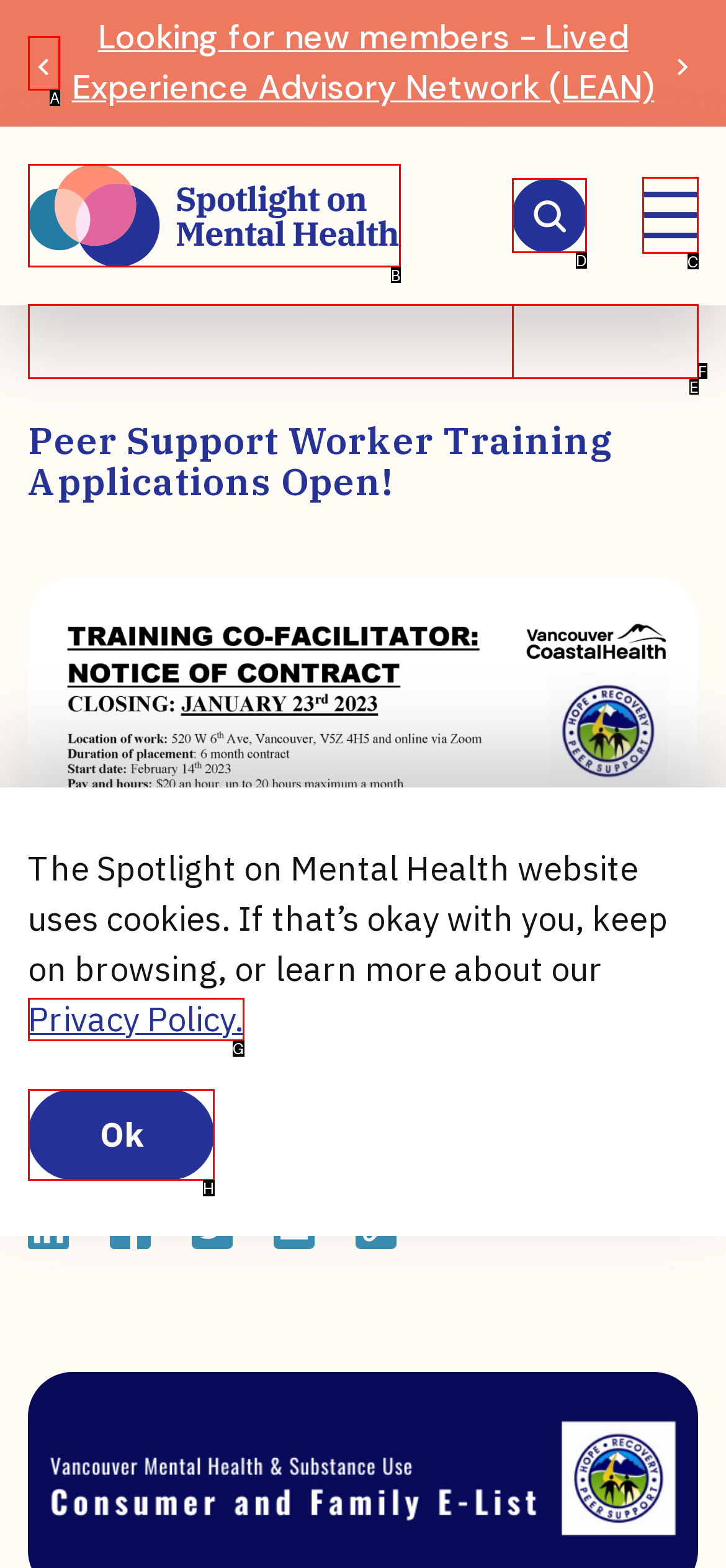Which HTML element matches the description: Privacy Policy. the best? Answer directly with the letter of the chosen option.

G